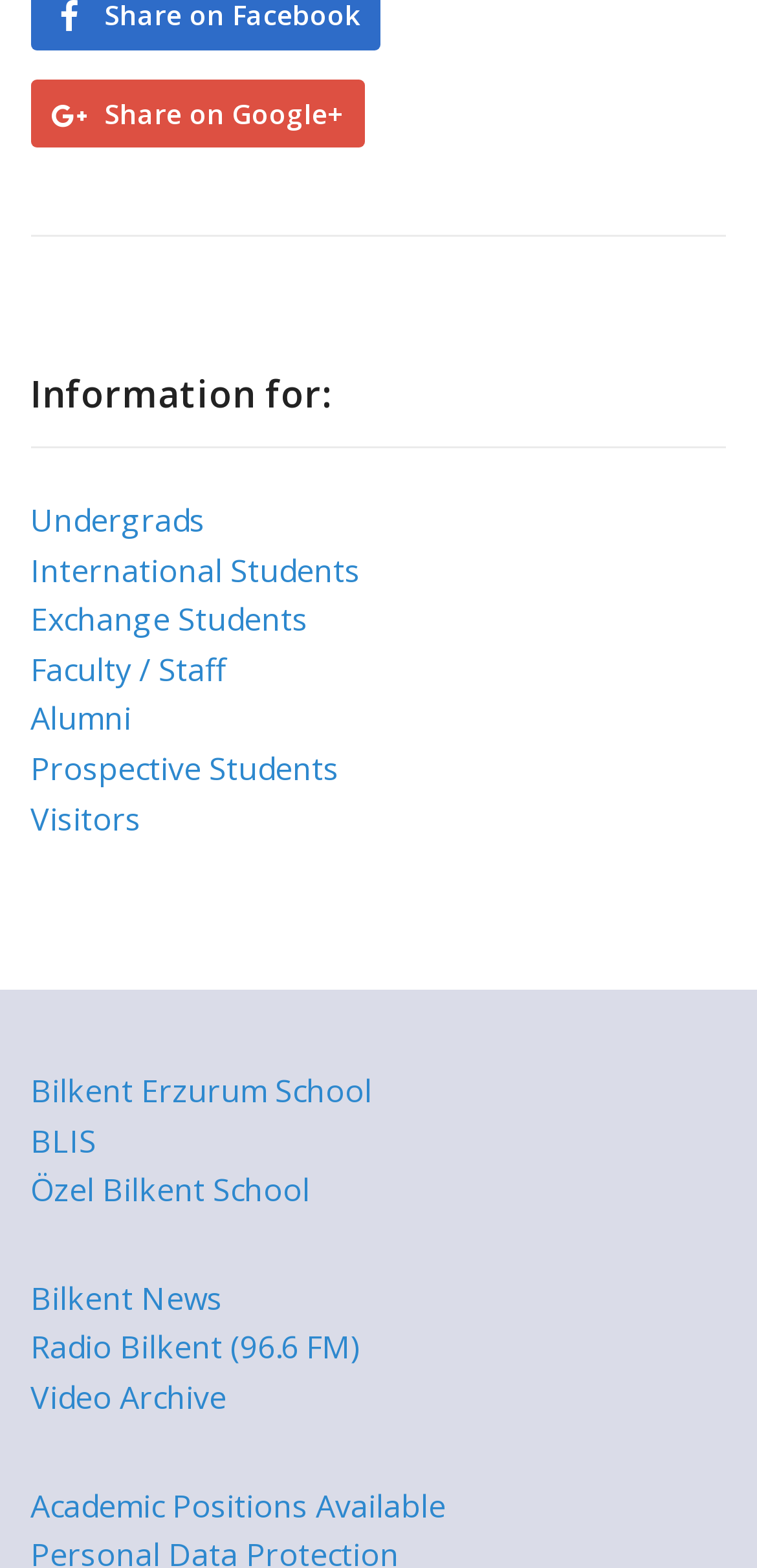What type of students is the webpage providing information for?
Look at the image and provide a detailed response to the question.

The webpage provides information for different types of students, including undergrads, international students, exchange students, faculty/staff, alumni, prospective students, and visitors, as indicated by the links on the webpage.